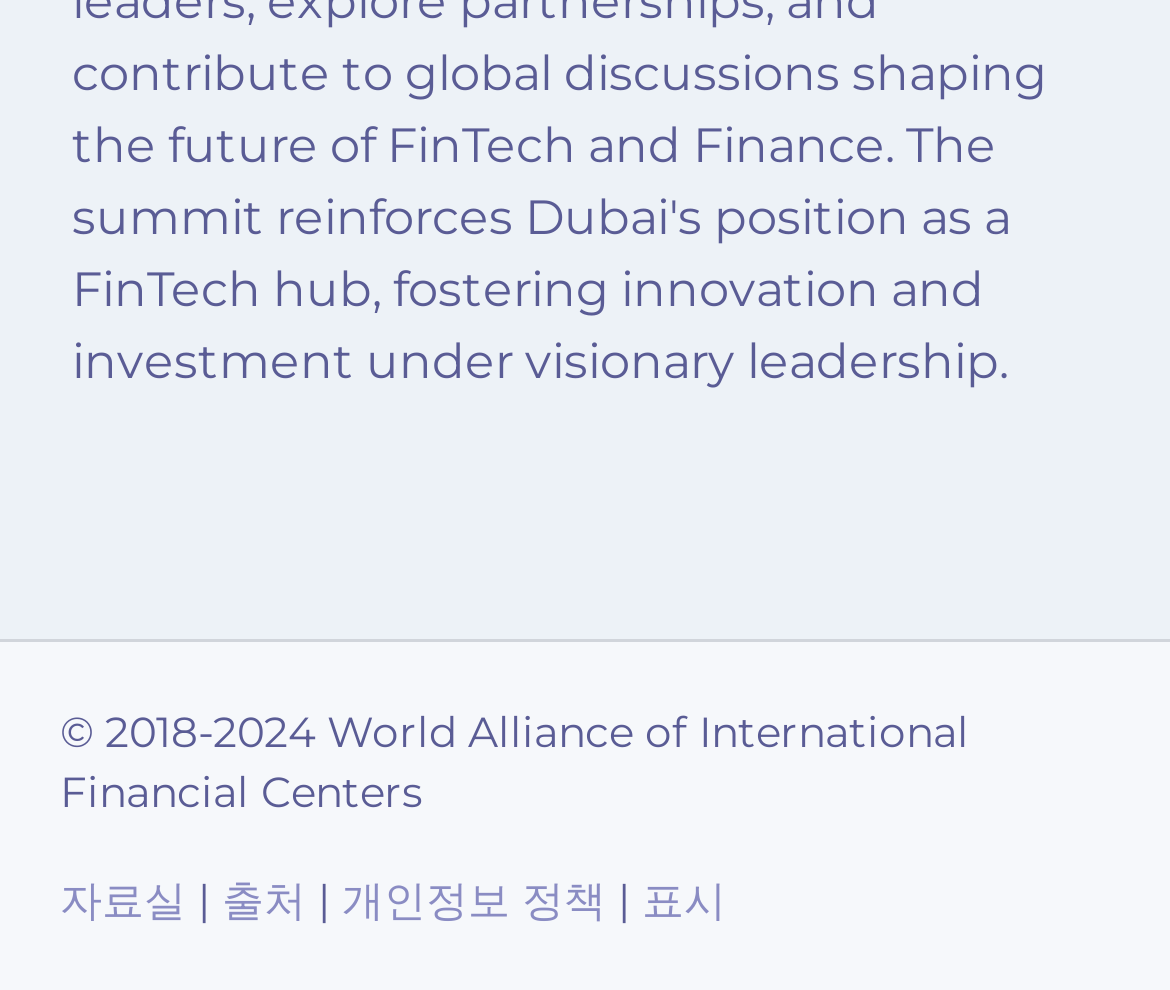Identify the bounding box coordinates for the UI element described as follows: 개인정보 정책. Use the format (top-left x, top-left y, bottom-right x, bottom-right y) and ensure all values are floating point numbers between 0 and 1.

[0.292, 0.881, 0.518, 0.936]